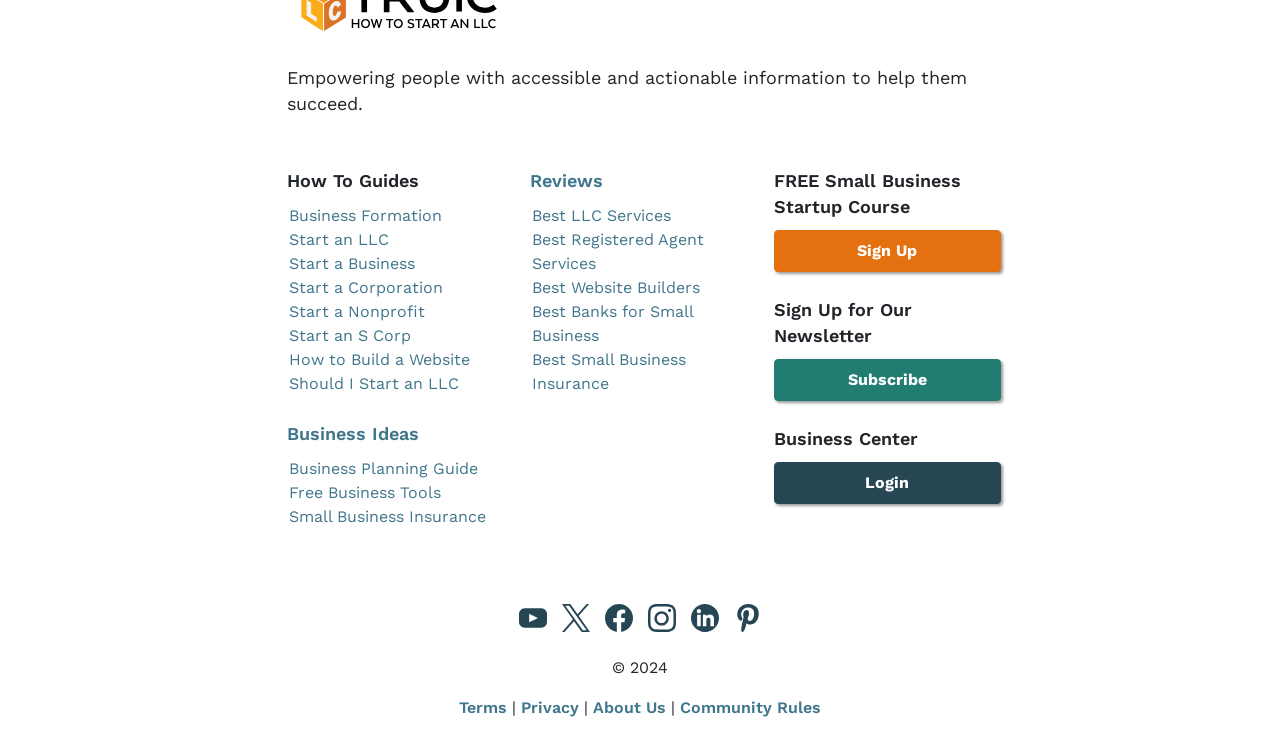What is the name of the free course offered?
Respond to the question with a single word or phrase according to the image.

Small Business Startup Course